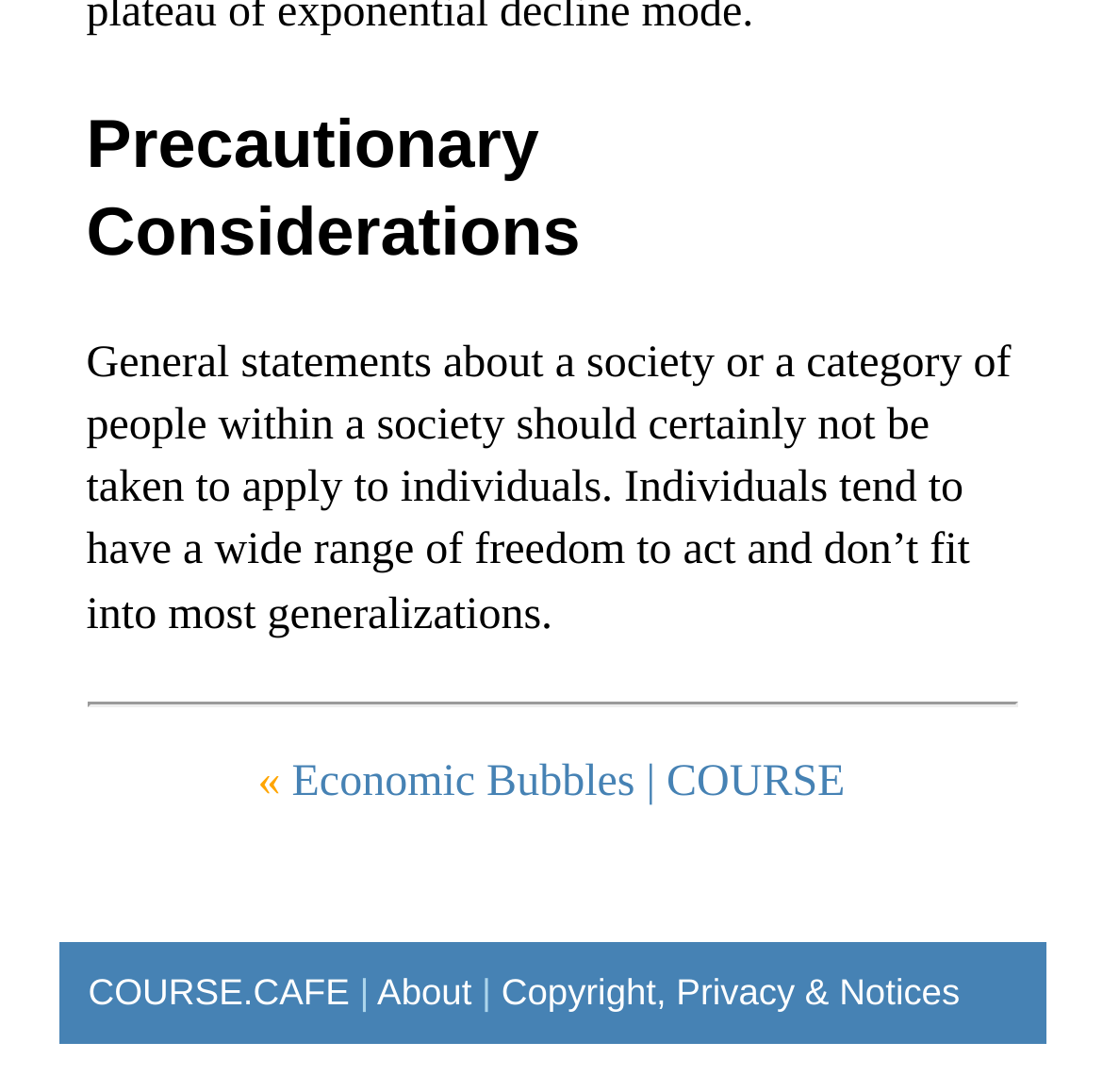What is the topic of the precautionary considerations? Please answer the question using a single word or phrase based on the image.

General statements about society